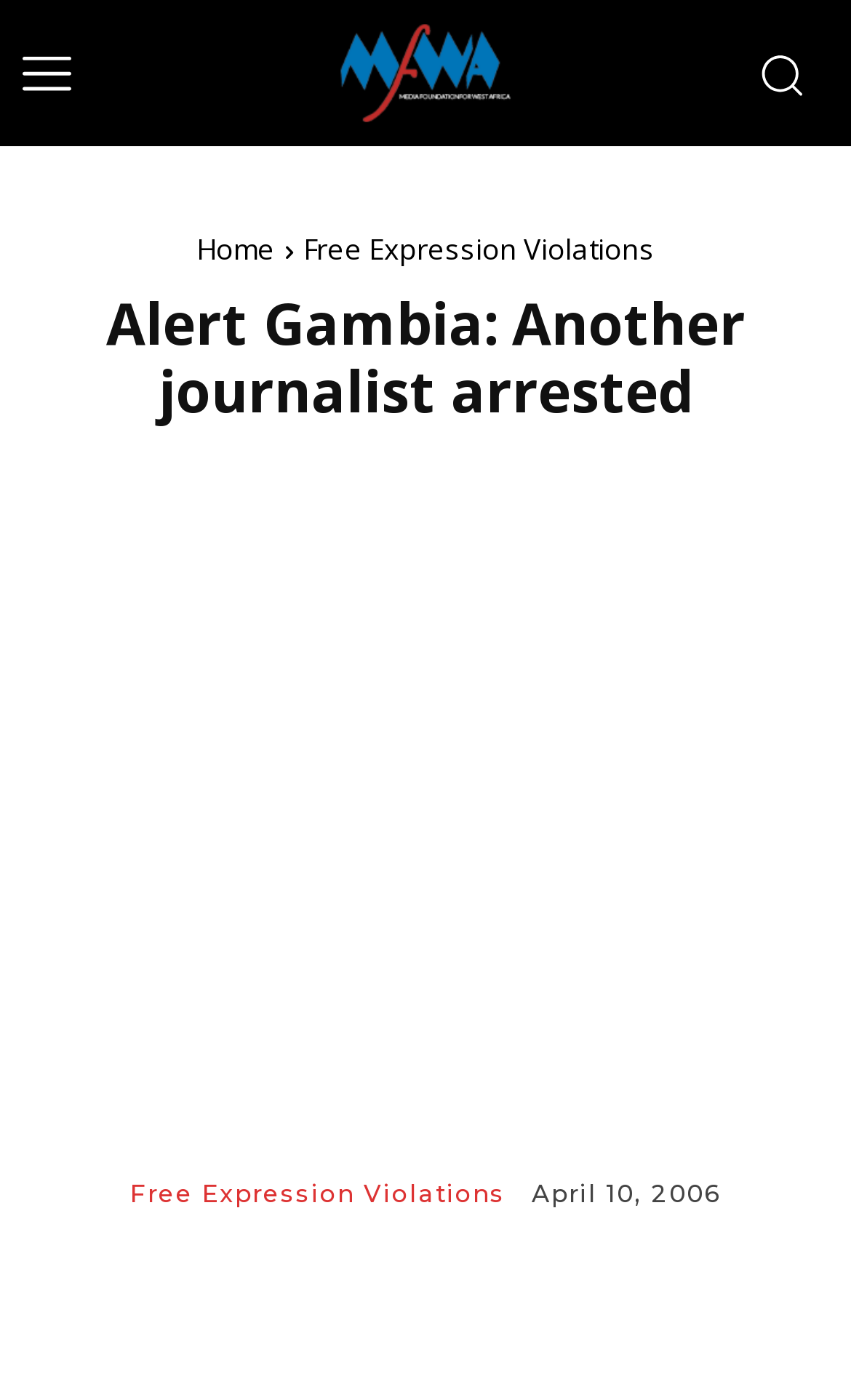Construct a comprehensive description capturing every detail on the webpage.

The webpage appears to be a news article or report from the Media Foundation for West Africa. At the top left corner, there is a small image, likely a logo or icon. Next to it, there is a larger logo image with the text "Logo" associated with it, which is also a link. On the right side of the top section, there is another small image.

Below the top section, there is a navigation menu with two links: "Home" and "Free Expression Violations". The main heading of the article, "Alert Gambia: Another journalist arrested", is prominently displayed across the page.

The article itself appears to be about the arrest of a journalist, Lamin Fatty, by the Gambian Police. The text describes the circumstances of the arrest, including the fact that no reasons were given for the arrest.

At the bottom of the page, there is a link to "Free Expression Violations" again, and a timestamp indicating that the article was published on April 10, 2006.